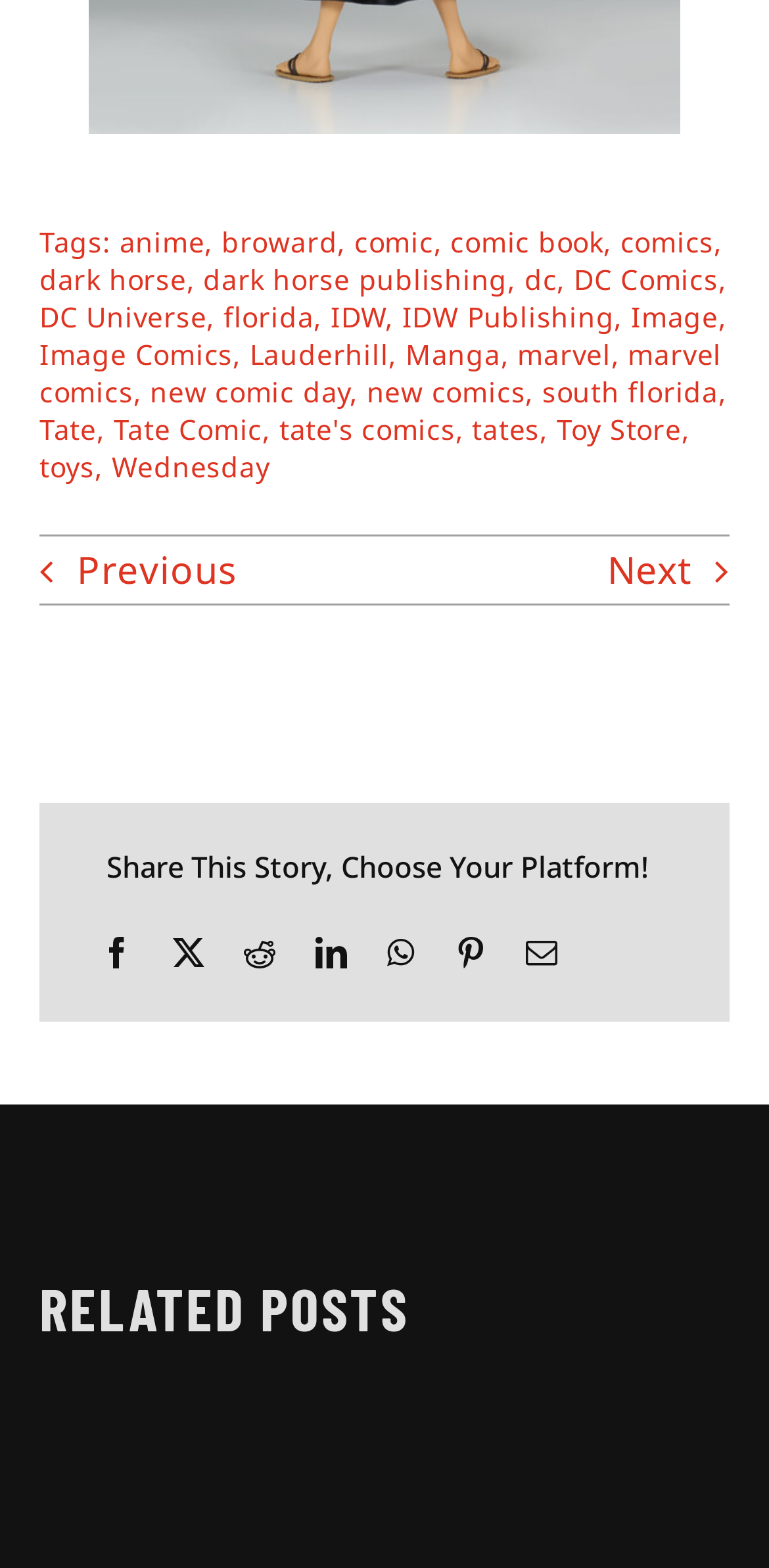What is the section below the links?
Please give a detailed and elaborate explanation in response to the question.

The section below the links contains the heading 'Share This Story, Choose Your Platform!' and provides links to various social media platforms, allowing users to share the story or content on the webpage.